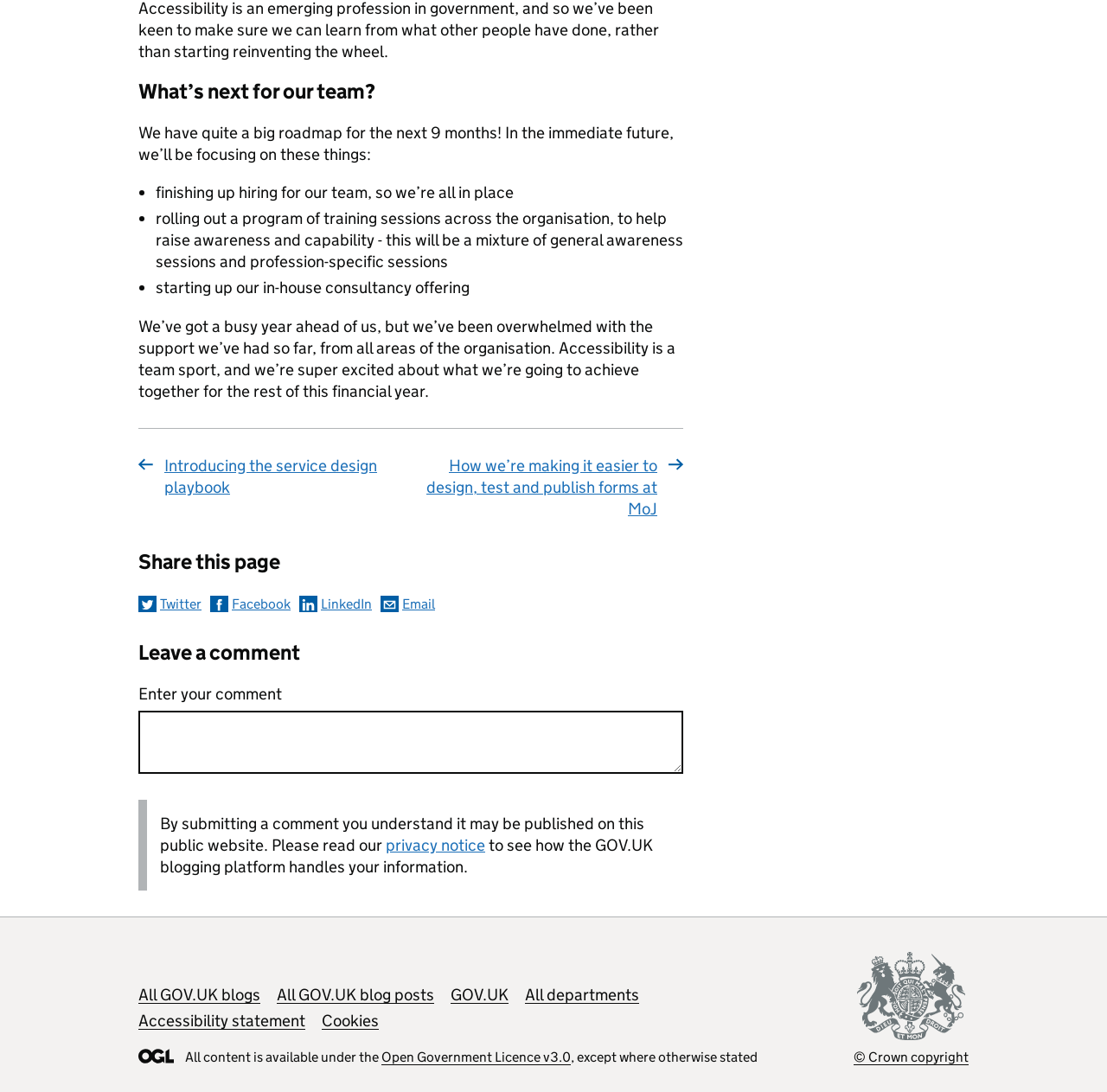Please find the bounding box coordinates of the element that needs to be clicked to perform the following instruction: "Click on 'Accessibility statement'". The bounding box coordinates should be four float numbers between 0 and 1, represented as [left, top, right, bottom].

[0.125, 0.926, 0.276, 0.944]